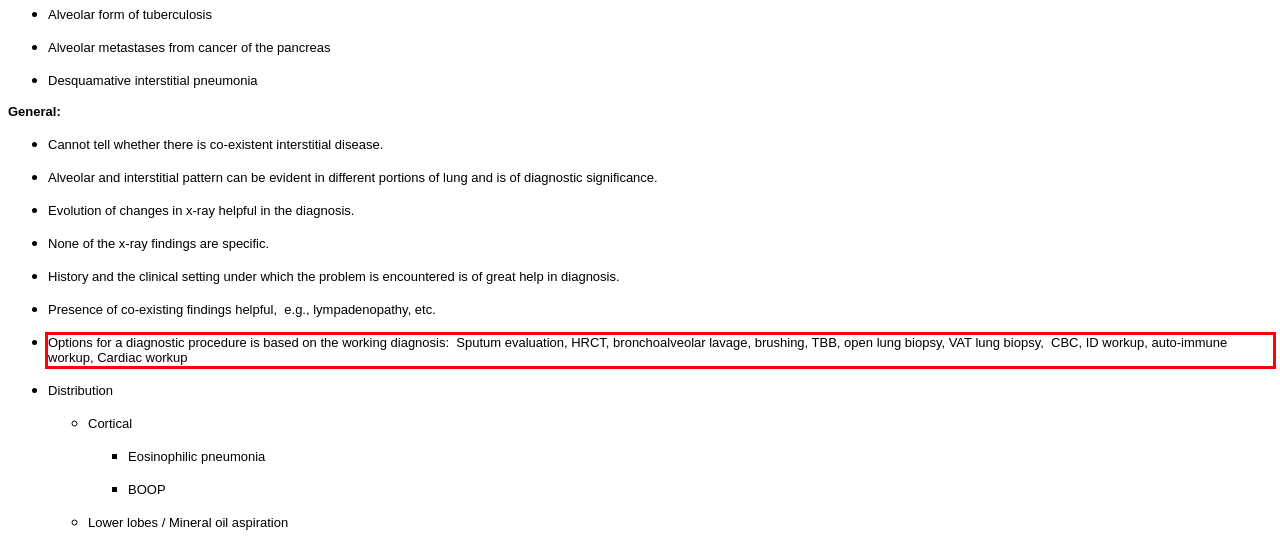Given a screenshot of a webpage containing a red rectangle bounding box, extract and provide the text content found within the red bounding box.

Options for a diagnostic procedure is based on the working diagnosis: Sputum evaluation, HRCT, bronchoalveolar lavage, brushing, TBB, open lung biopsy, VAT lung biopsy, CBC, ID workup, auto-immune workup, Cardiac workup